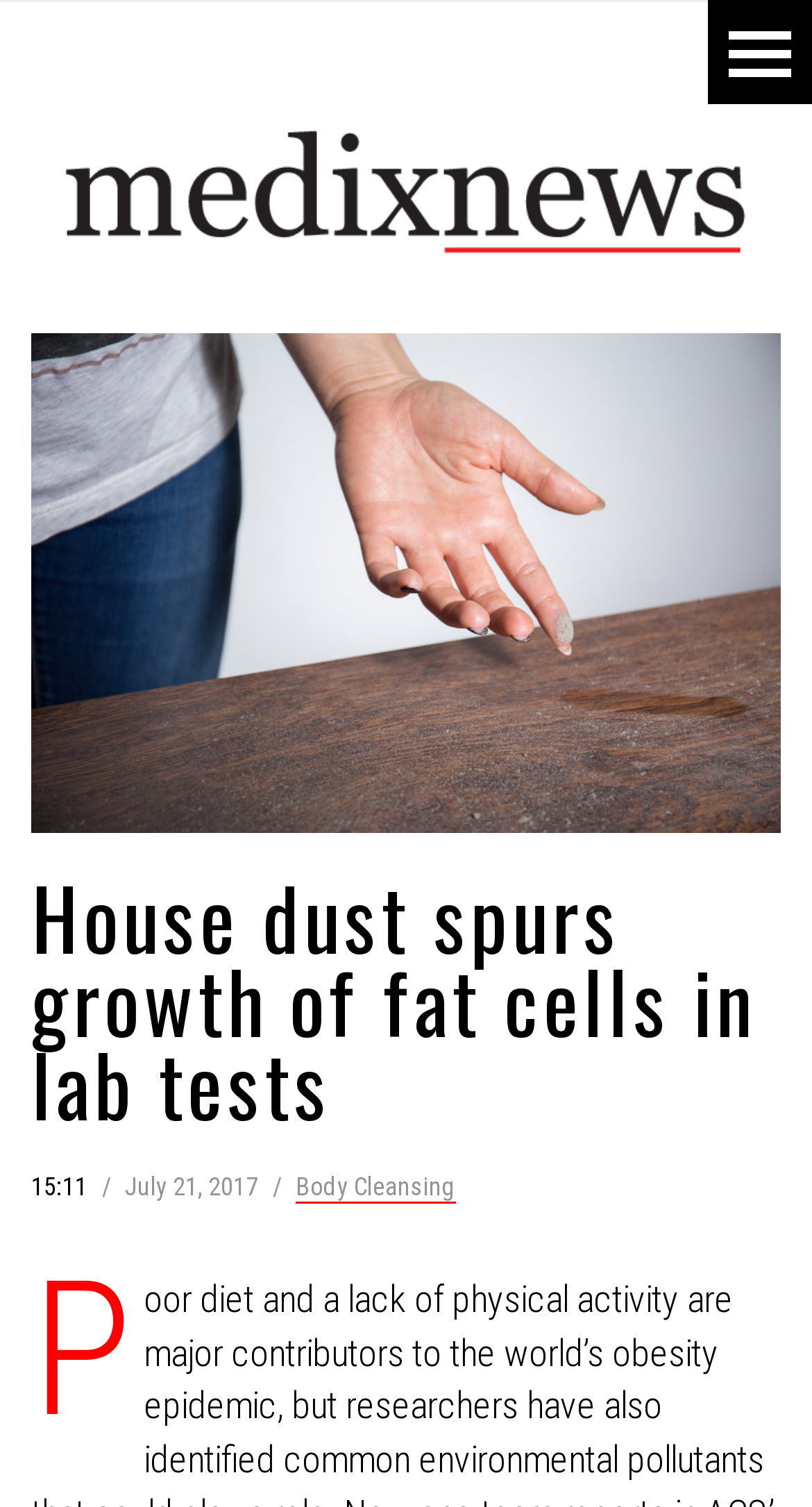What is the category of the article?
Please answer the question with as much detail and depth as you can.

I found the category of the article by looking at the link 'Body Cleansing' which is located below the date and time of the article.